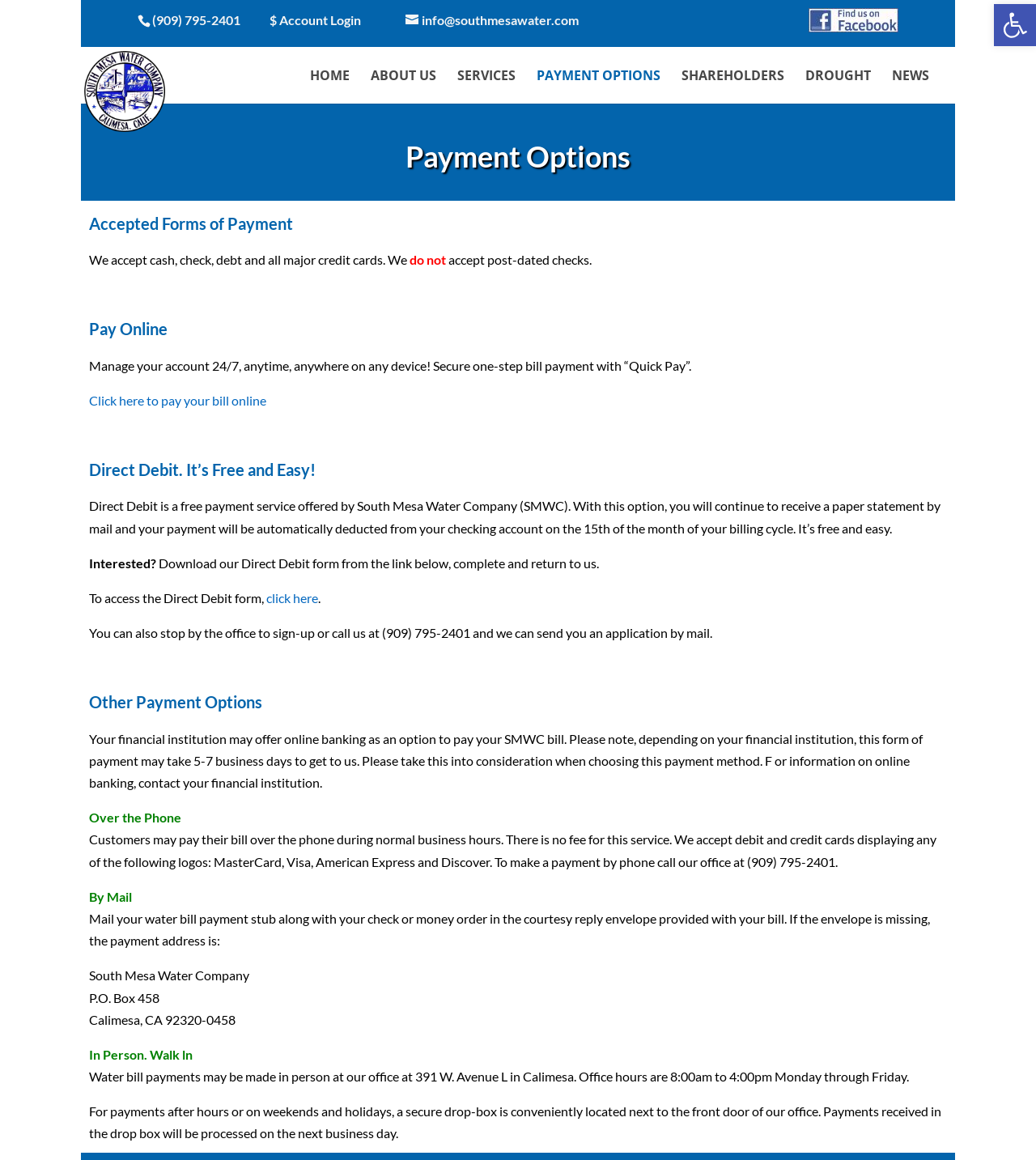Find the bounding box coordinates of the element's region that should be clicked in order to follow the given instruction: "Click to pay your bill online". The coordinates should consist of four float numbers between 0 and 1, i.e., [left, top, right, bottom].

[0.086, 0.338, 0.257, 0.352]